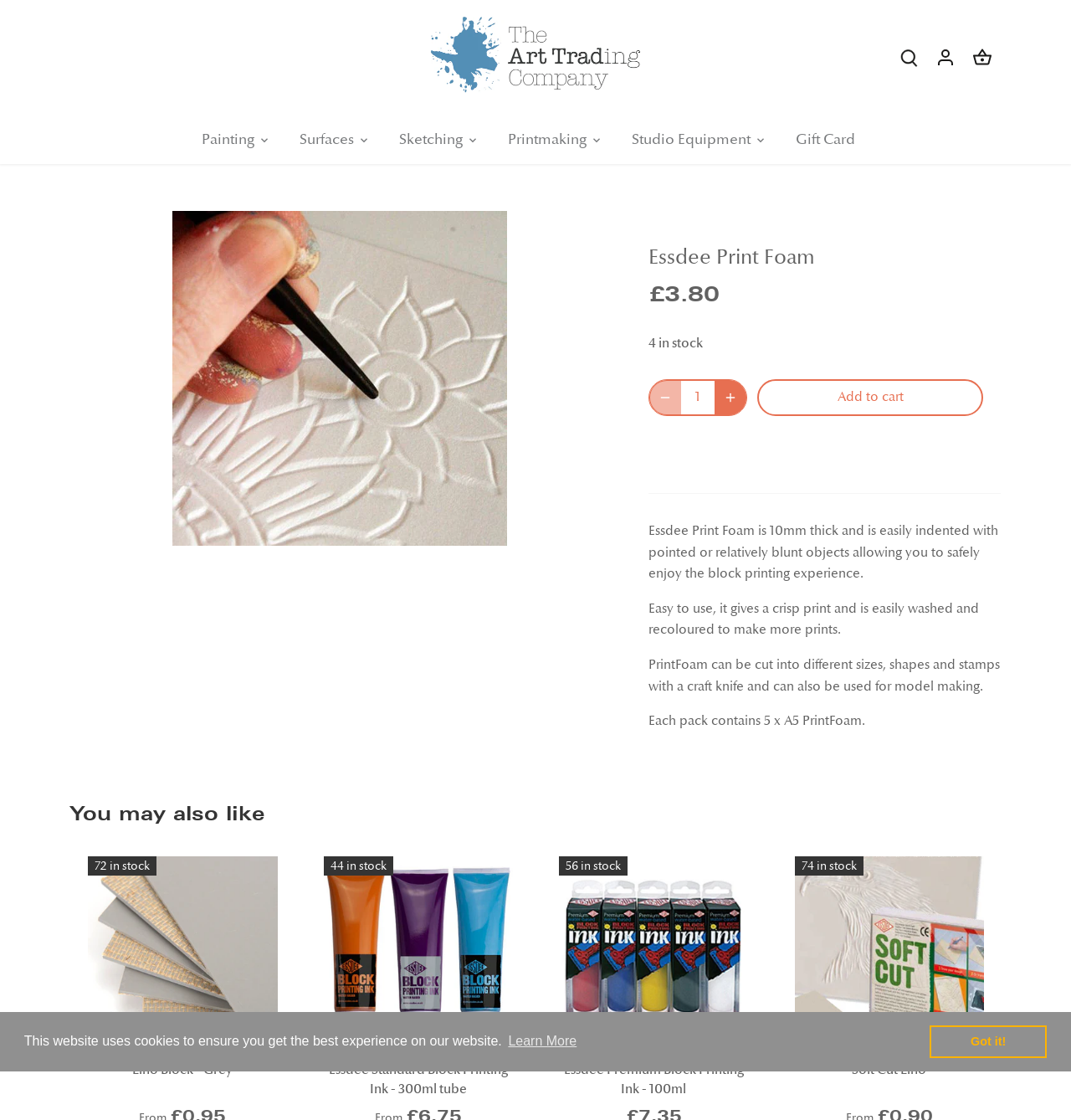Please find the bounding box coordinates of the element that needs to be clicked to perform the following instruction: "Add to cart". The bounding box coordinates should be four float numbers between 0 and 1, represented as [left, top, right, bottom].

[0.707, 0.339, 0.918, 0.371]